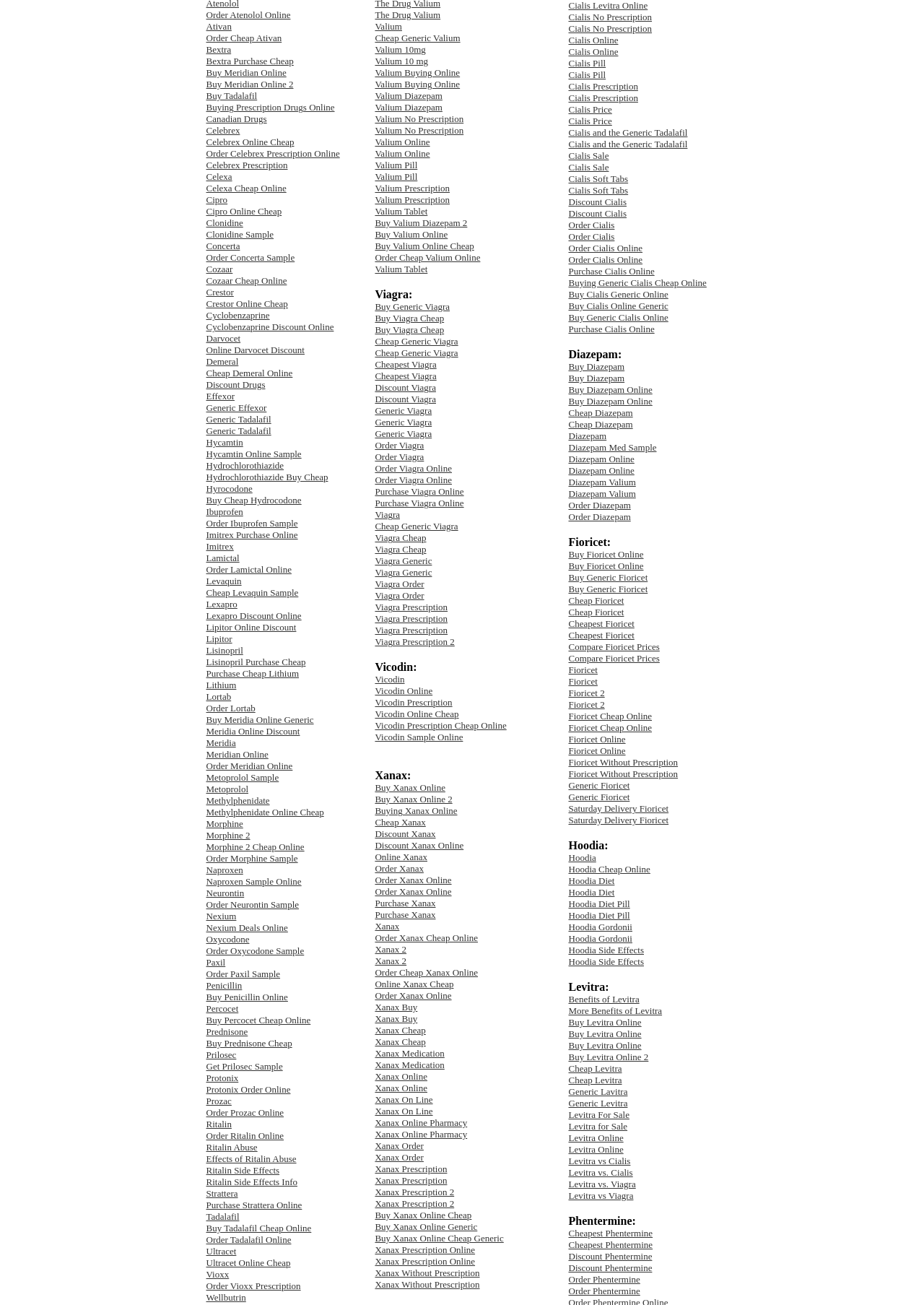What is the purpose of the links on this webpage?
Using the image, answer in one word or phrase.

To buy or order medications